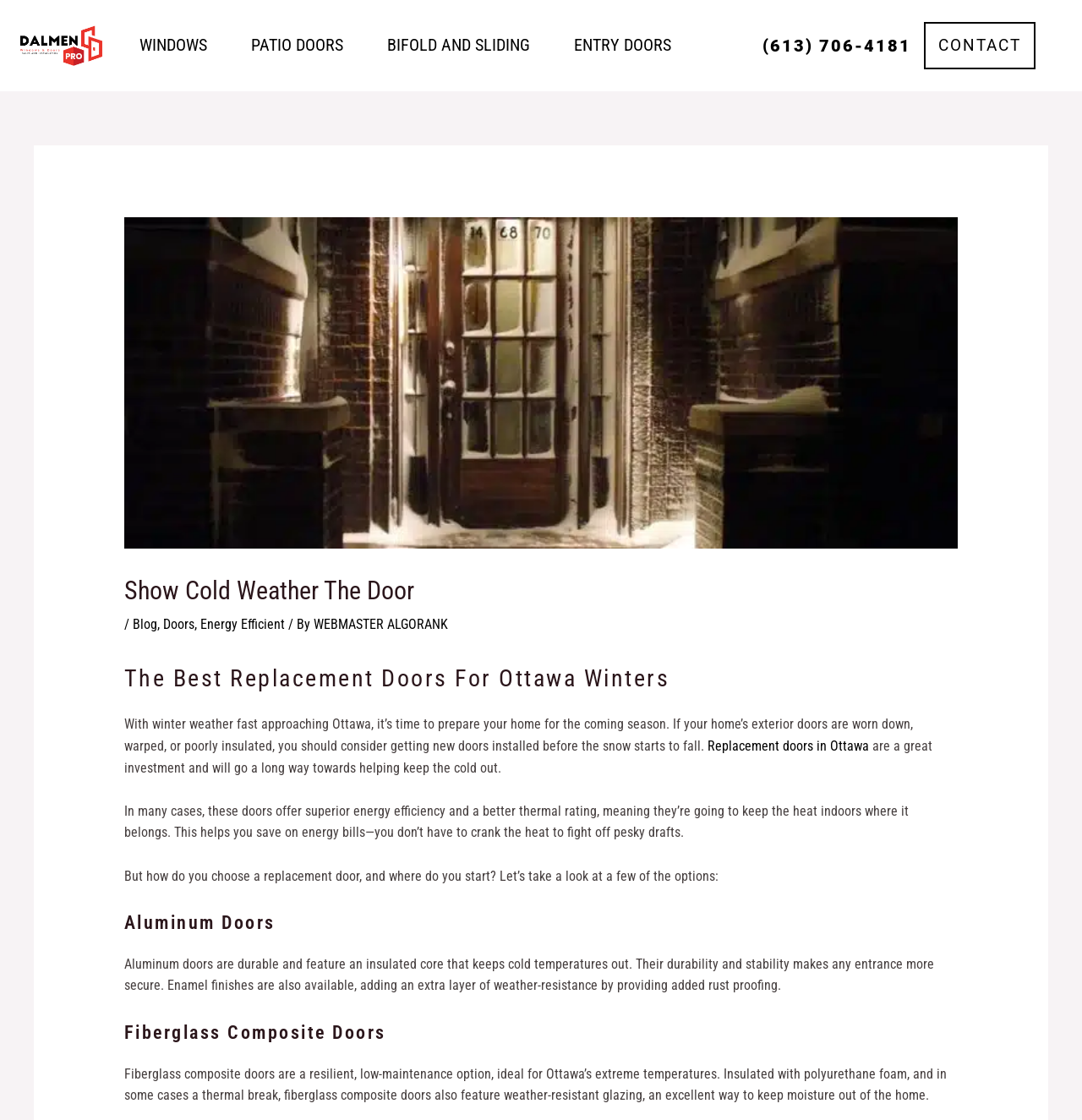Find the bounding box coordinates of the element I should click to carry out the following instruction: "Navigate to WINDOWS".

[0.113, 0.012, 0.216, 0.069]